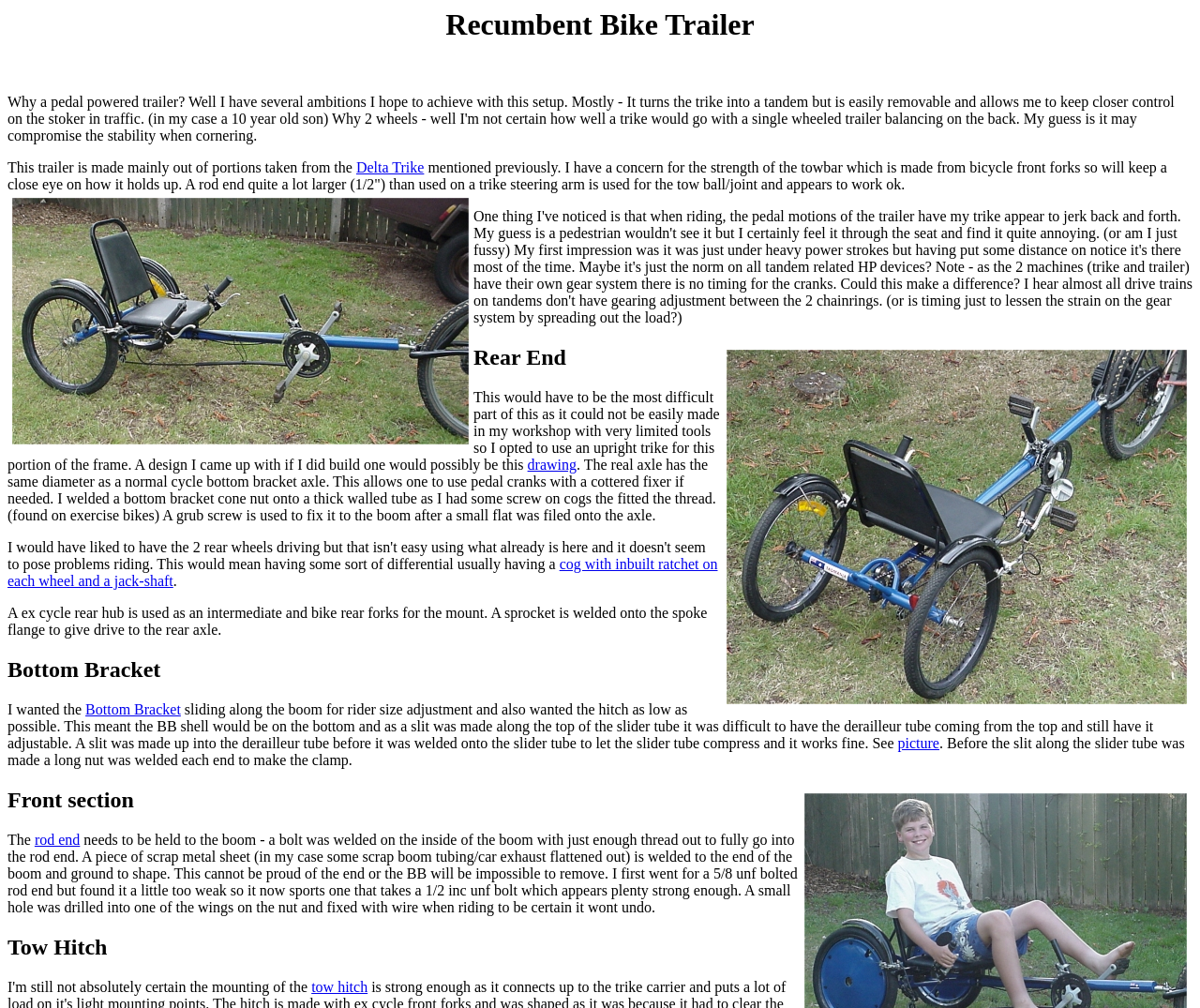For the element described, predict the bounding box coordinates as (top-left x, top-left y, bottom-right x, bottom-right y). All values should be between 0 and 1. Element description: Get Custom Essay

None